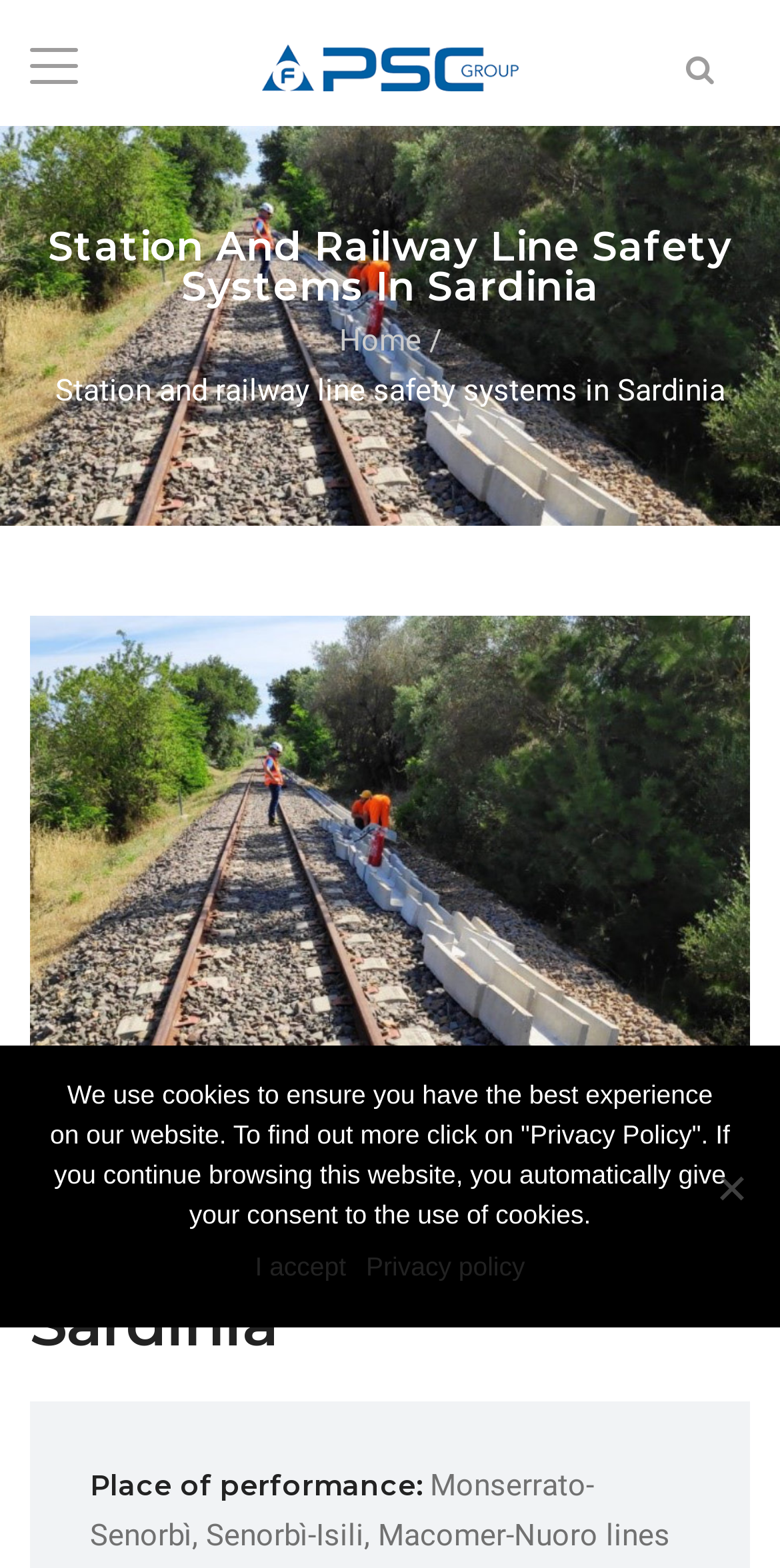Provide a one-word or short-phrase response to the question:
What is the format of the image on the webpage?

Narrow gauge lines